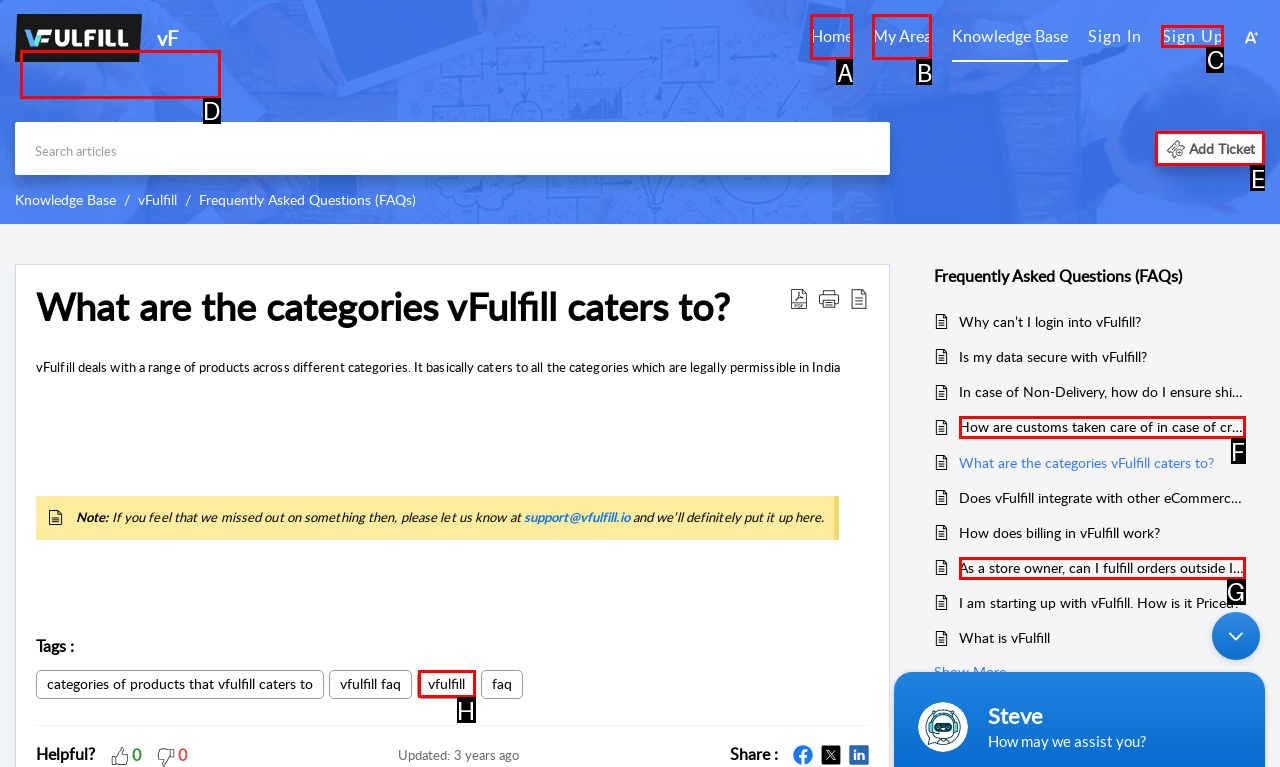Pick the right letter to click to achieve the task: Add a new ticket
Answer with the letter of the correct option directly.

E